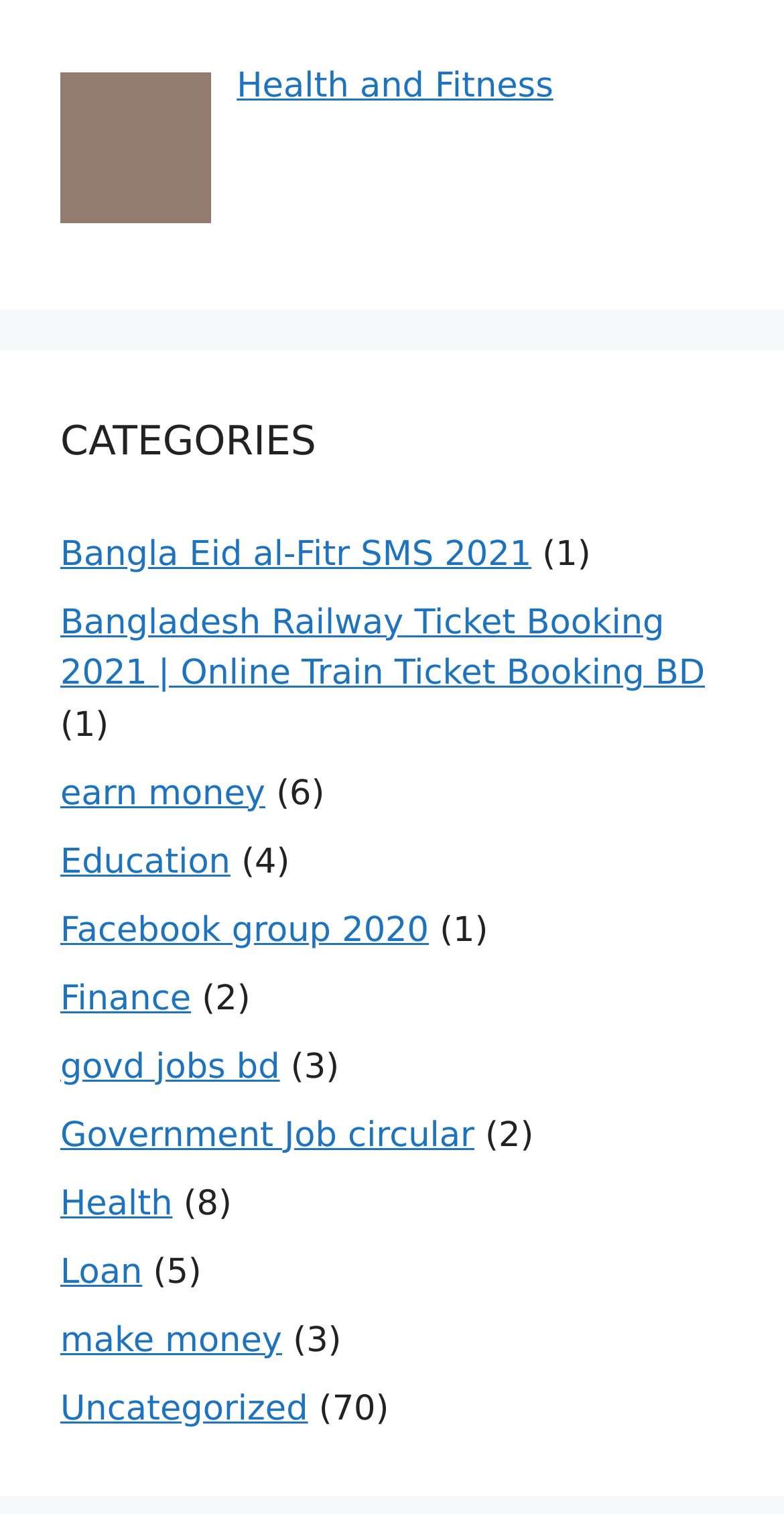How many categories are listed?
Based on the image, provide your answer in one word or phrase.

14